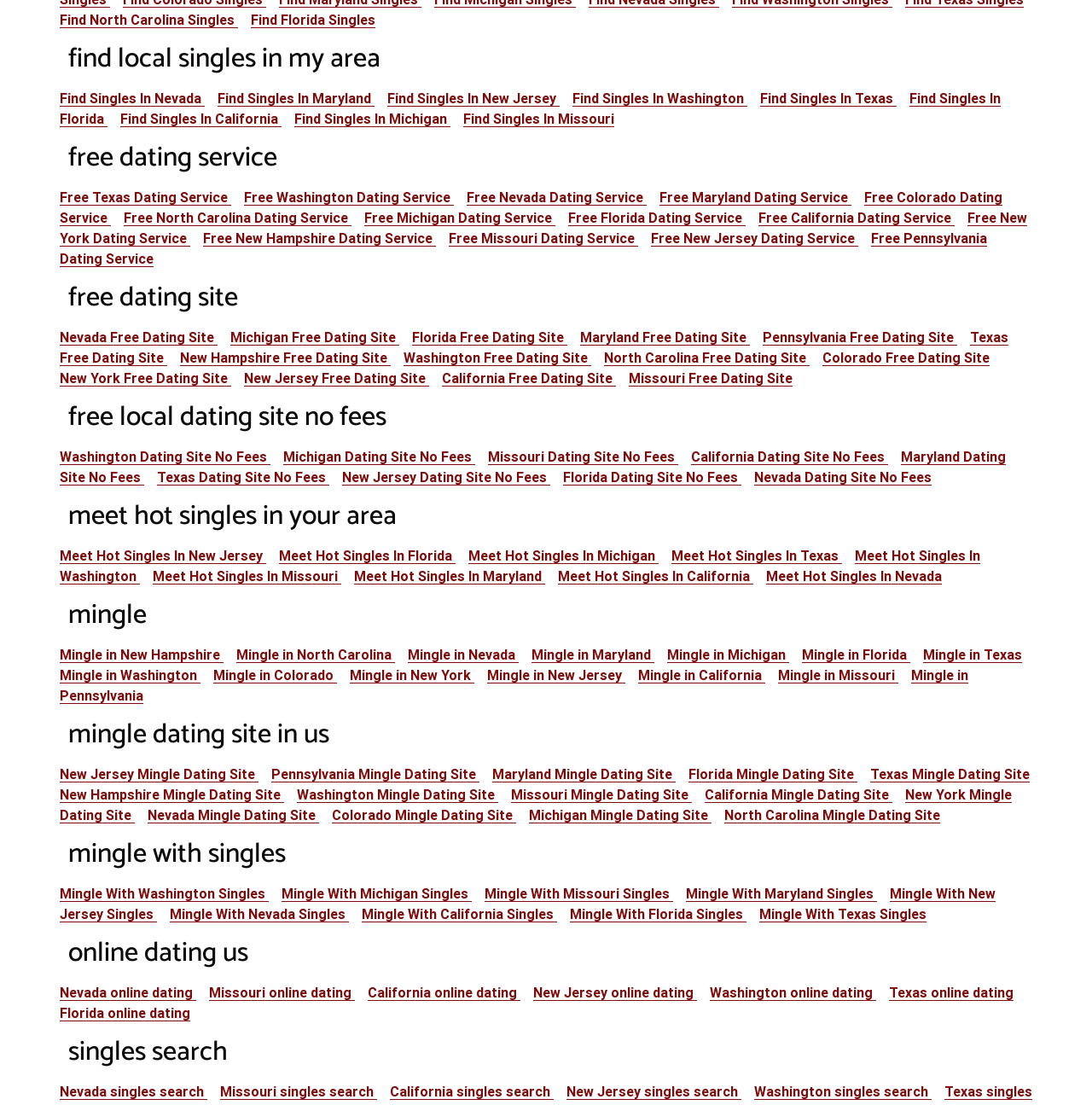Please give a one-word or short phrase response to the following question: 
What is the purpose of this website?

Dating service